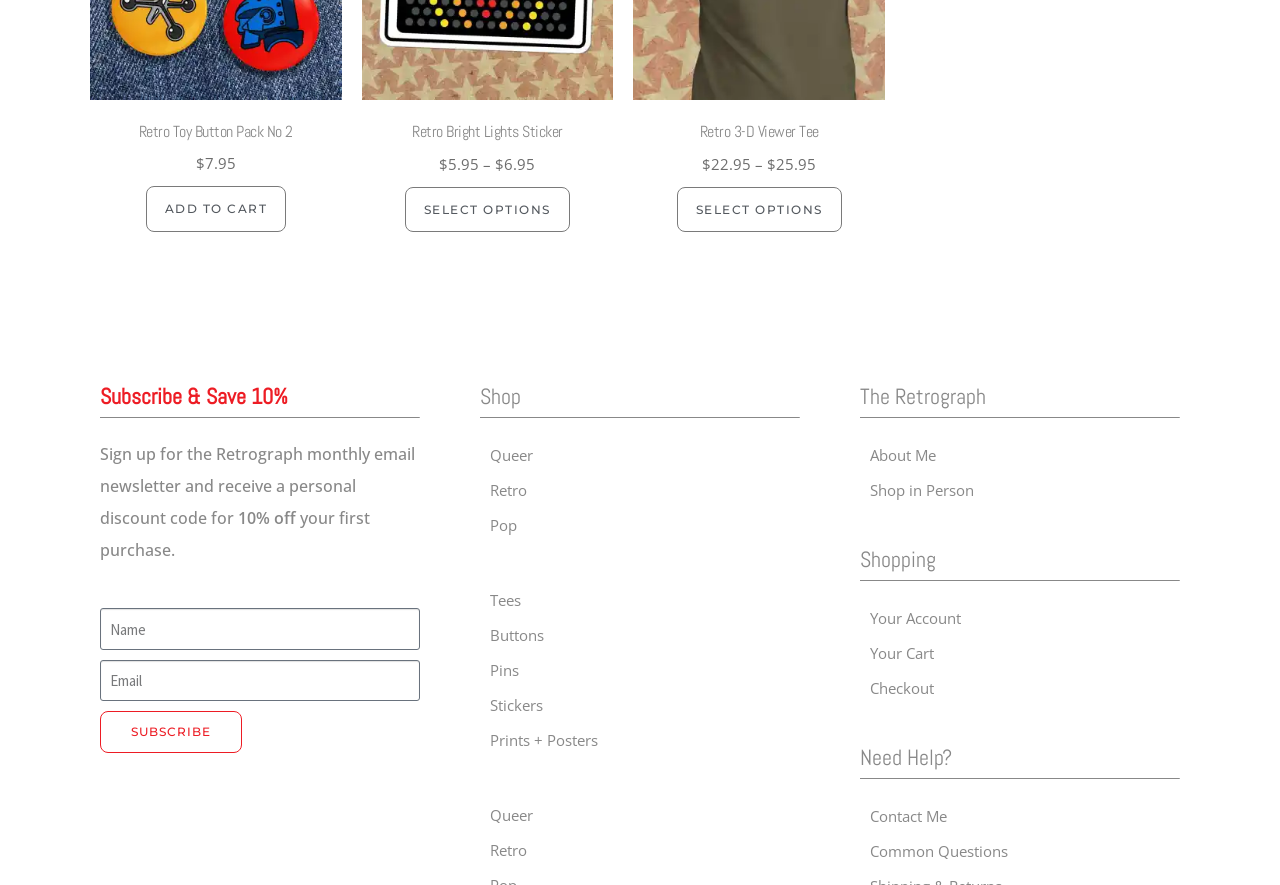Please respond to the question using a single word or phrase:
What is the name of the first product?

Retro Toy Button Pack No 2